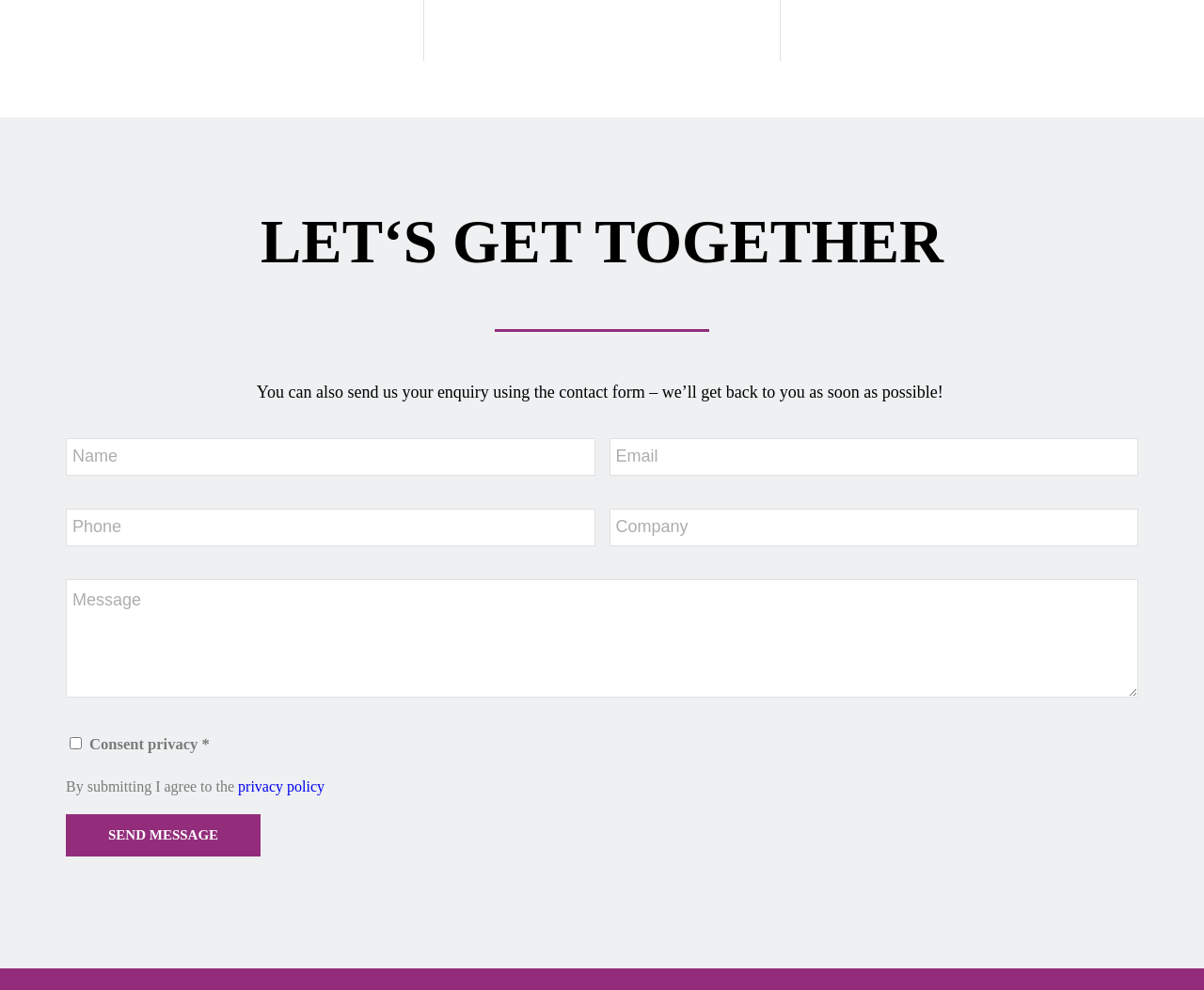Carefully examine the image and provide an in-depth answer to the question: What is the position of the 'SEND MESSAGE' button?

The 'SEND MESSAGE' button has a bounding box coordinate of [0.055, 0.823, 0.217, 0.865], which indicates that it is located at the bottom left of the webpage.